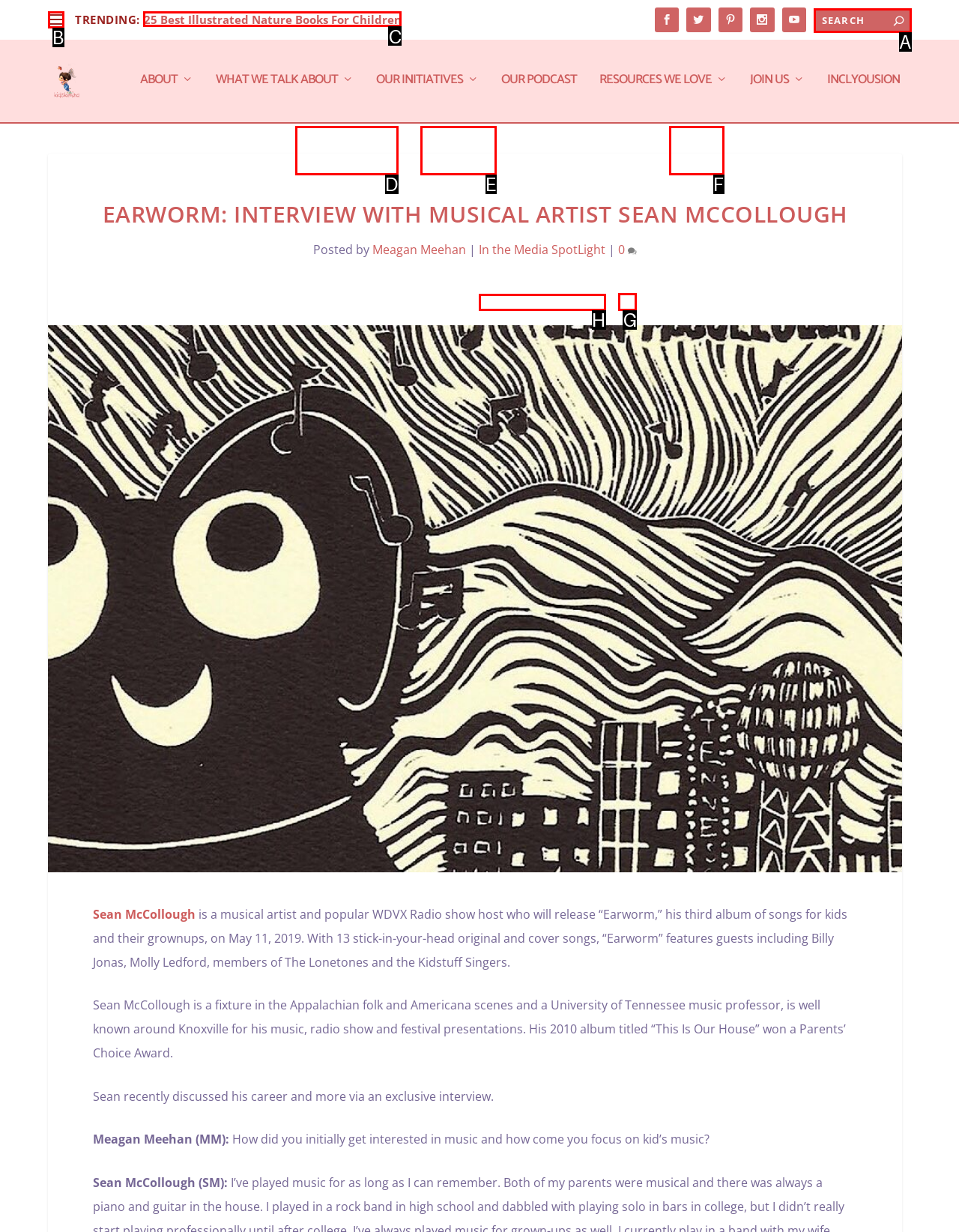Tell me which letter corresponds to the UI element that will allow you to Check the comment count. Answer with the letter directly.

G